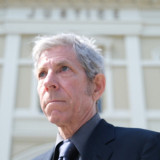Provide a short answer using a single word or phrase for the following question: 
What is the man contemplating?

something significant